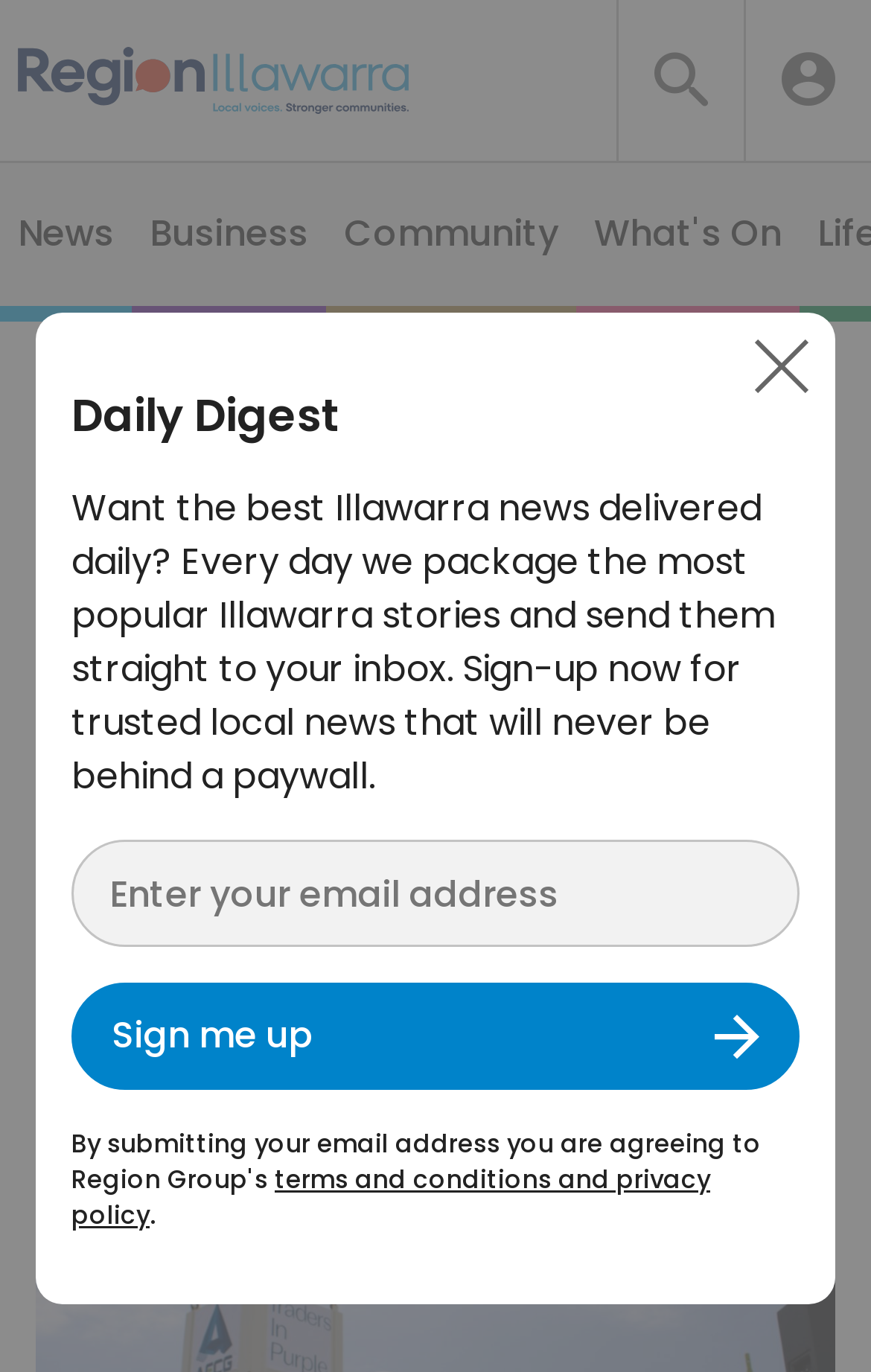Provide a one-word or short-phrase answer to the question:
What is the name of the news section?

Region Illawarra